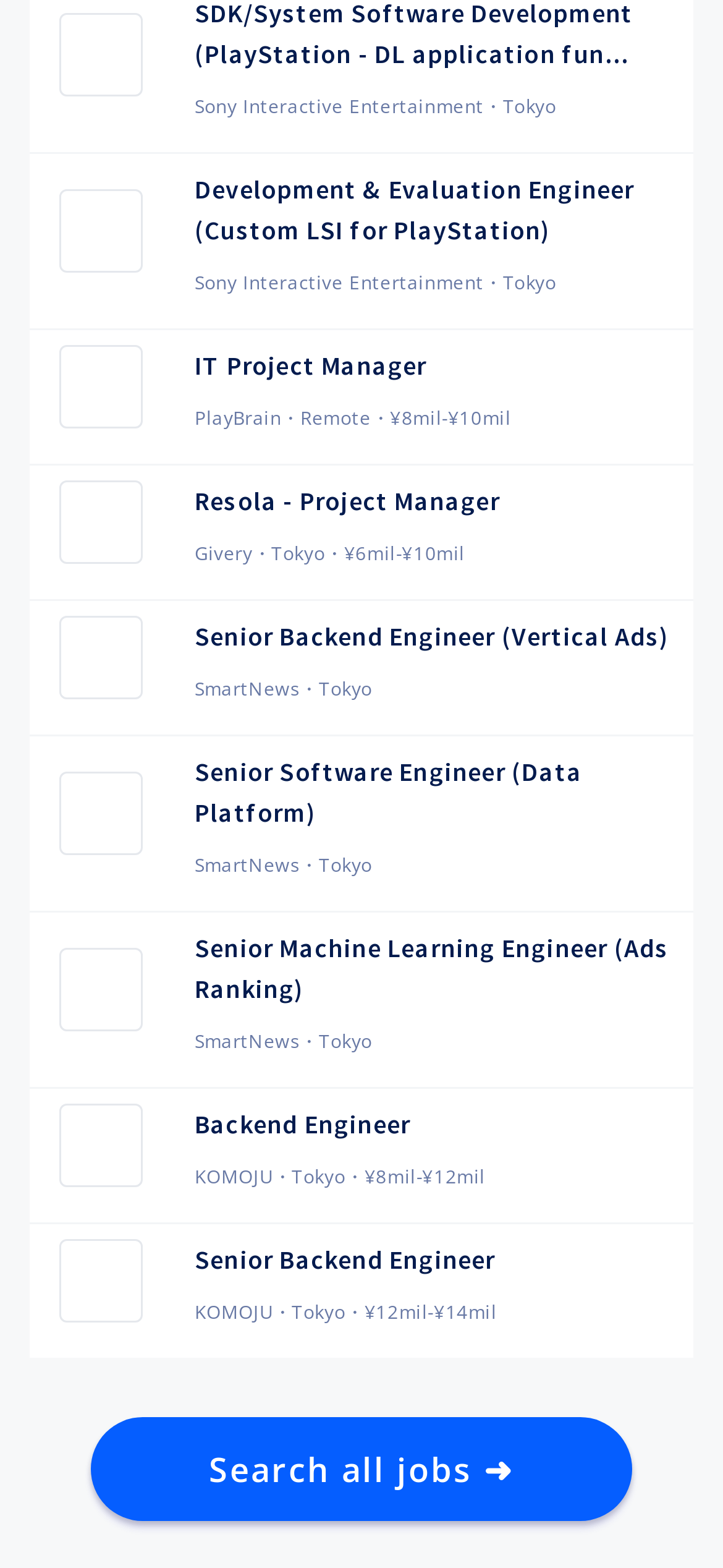Using floating point numbers between 0 and 1, provide the bounding box coordinates in the format (top-left x, top-left y, bottom-right x, bottom-right y). Locate the UI element described here: Home

None